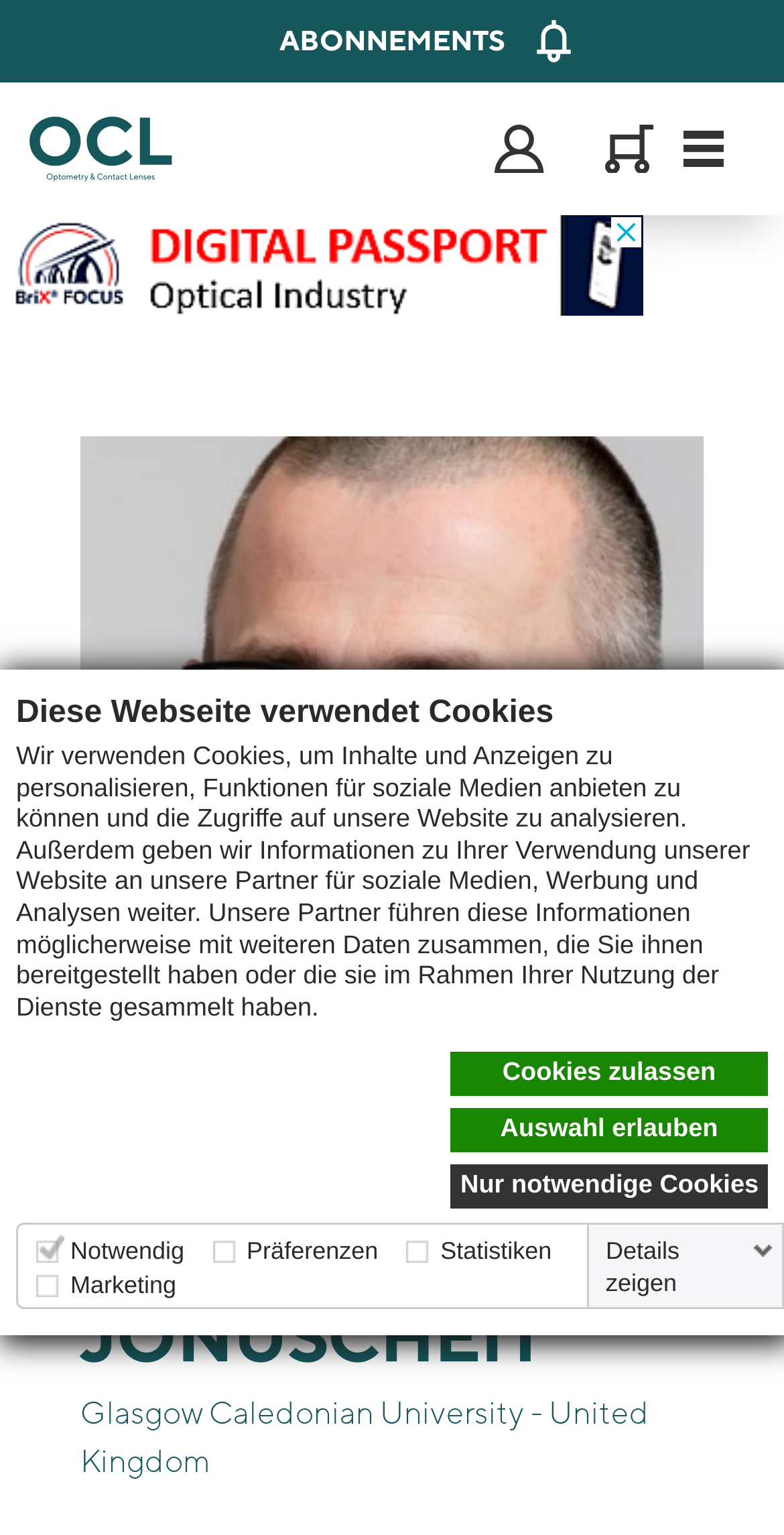What is the profession of Sven Jonuscheit?
Give a detailed explanation using the information visible in the image.

I inferred this answer by looking at the image description 'Das Bild zeigt Sven Jonuscheit' and the text 'PhD' below it, which suggests that Sven Jonuscheit is a PhD holder.